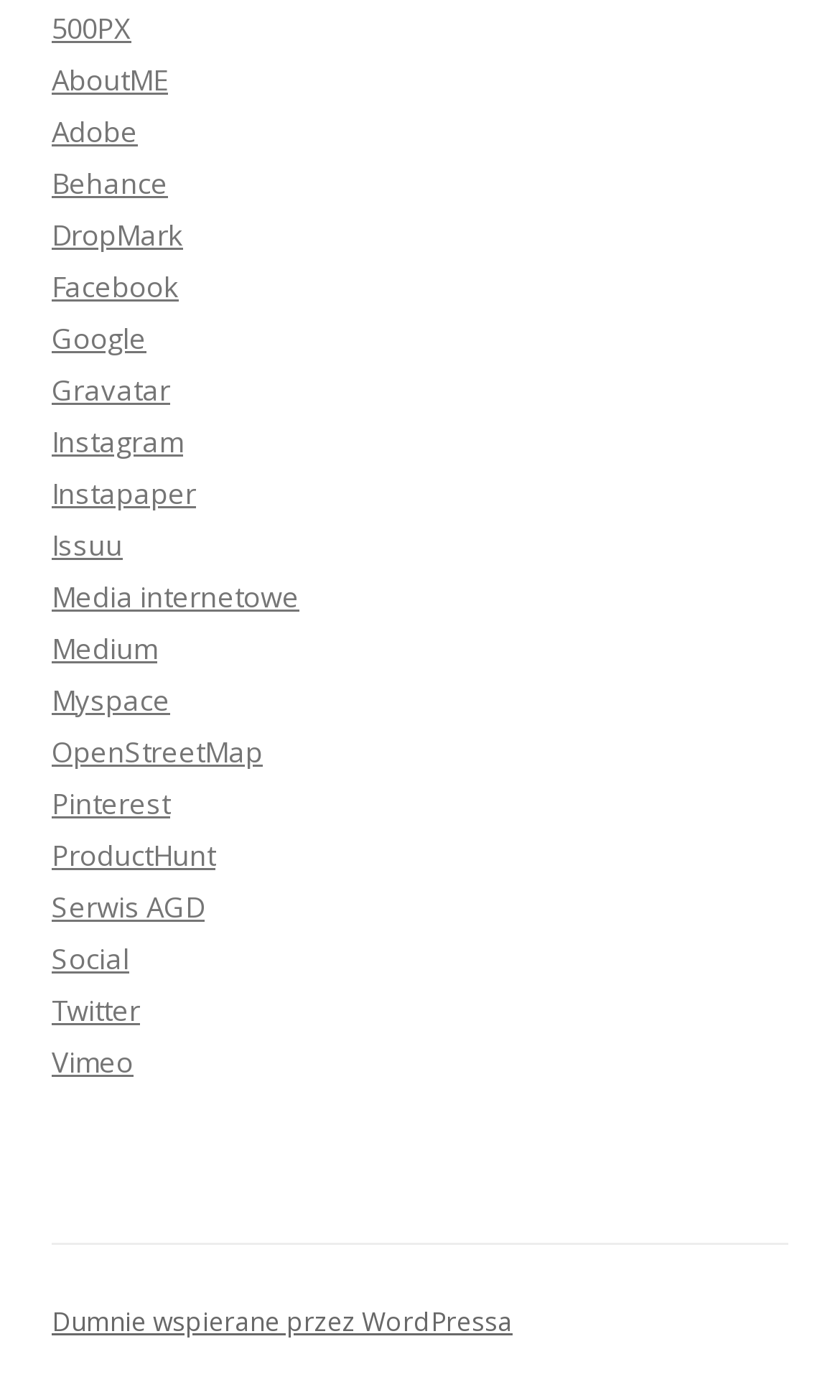Please predict the bounding box coordinates of the element's region where a click is necessary to complete the following instruction: "explore Behance". The coordinates should be represented by four float numbers between 0 and 1, i.e., [left, top, right, bottom].

[0.062, 0.116, 0.2, 0.144]